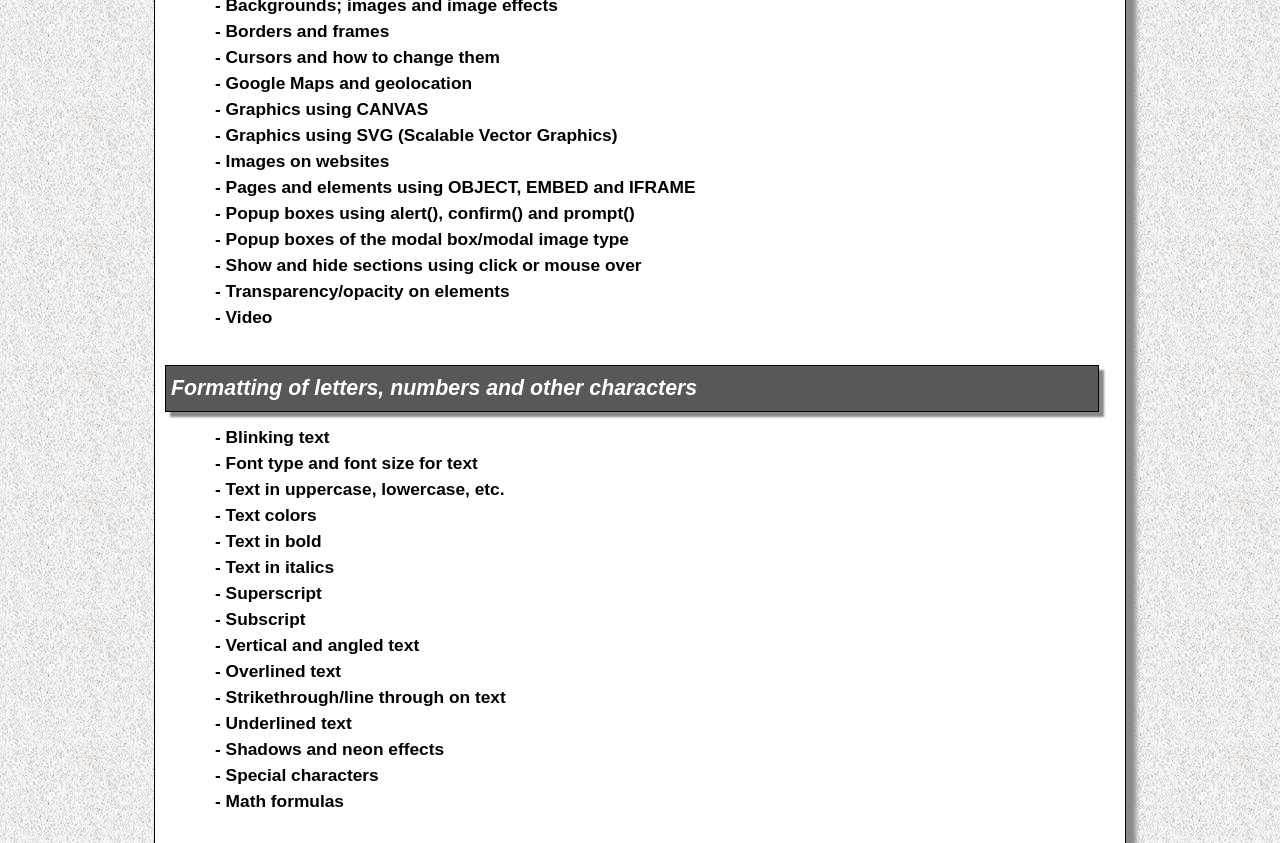Pinpoint the bounding box coordinates of the clickable area needed to execute the instruction: "Click on 'Borders and frames'". The coordinates should be specified as four float numbers between 0 and 1, i.e., [left, top, right, bottom].

[0.168, 0.025, 0.304, 0.049]